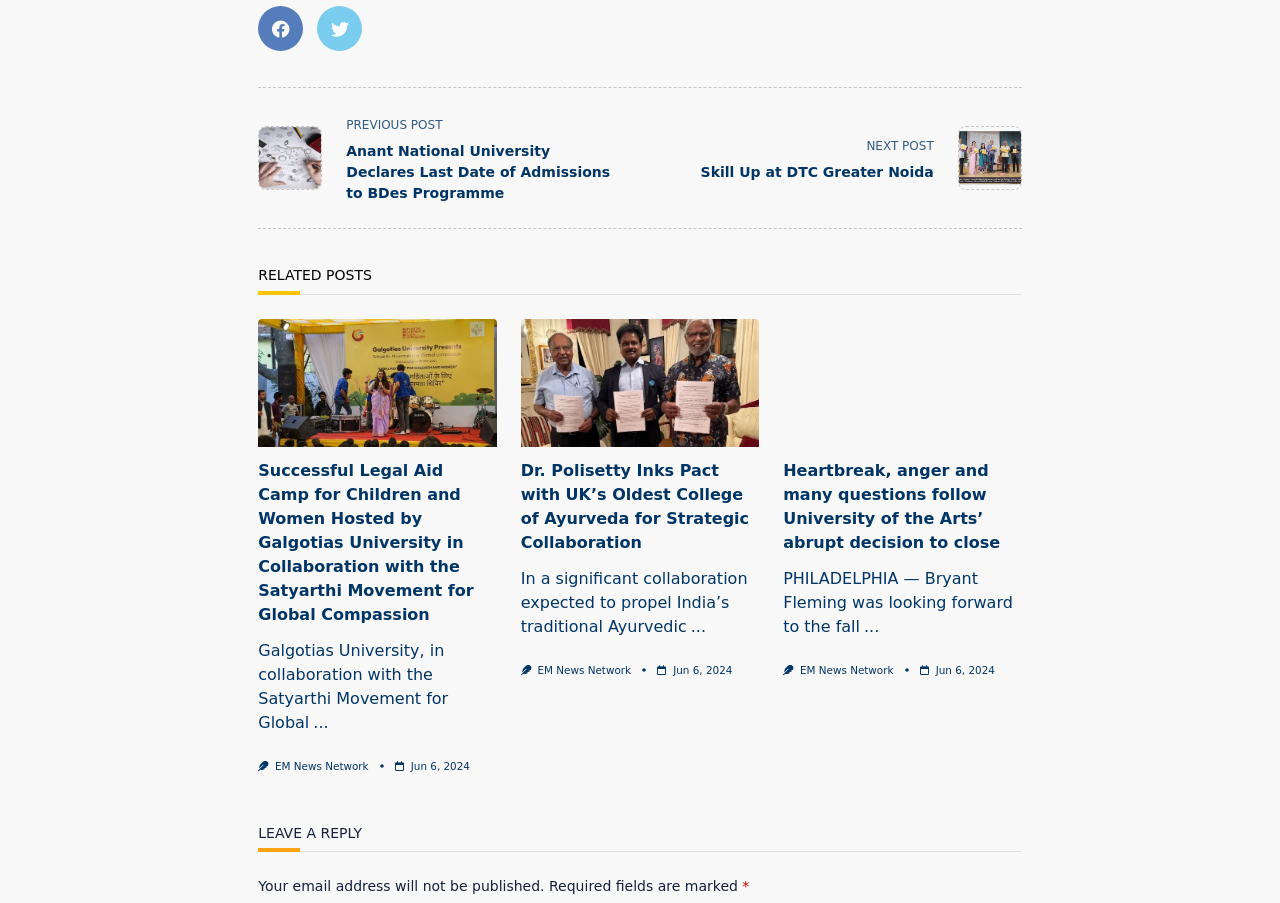Please identify the bounding box coordinates of the clickable region that I should interact with to perform the following instruction: "Read the lecture series". The coordinates should be expressed as four float numbers between 0 and 1, i.e., [left, top, right, bottom].

None